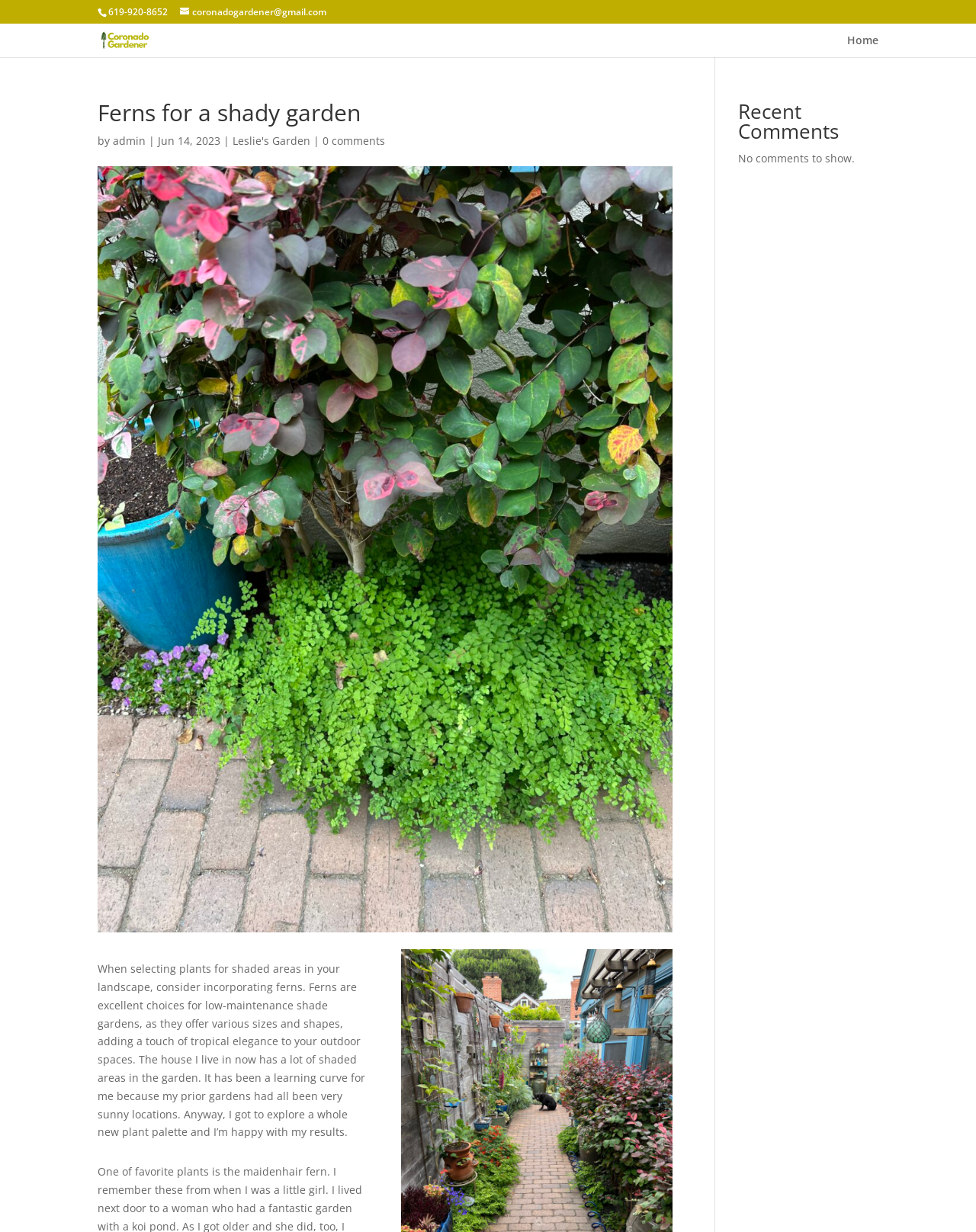Identify the title of the webpage and provide its text content.

Ferns for a shady garden